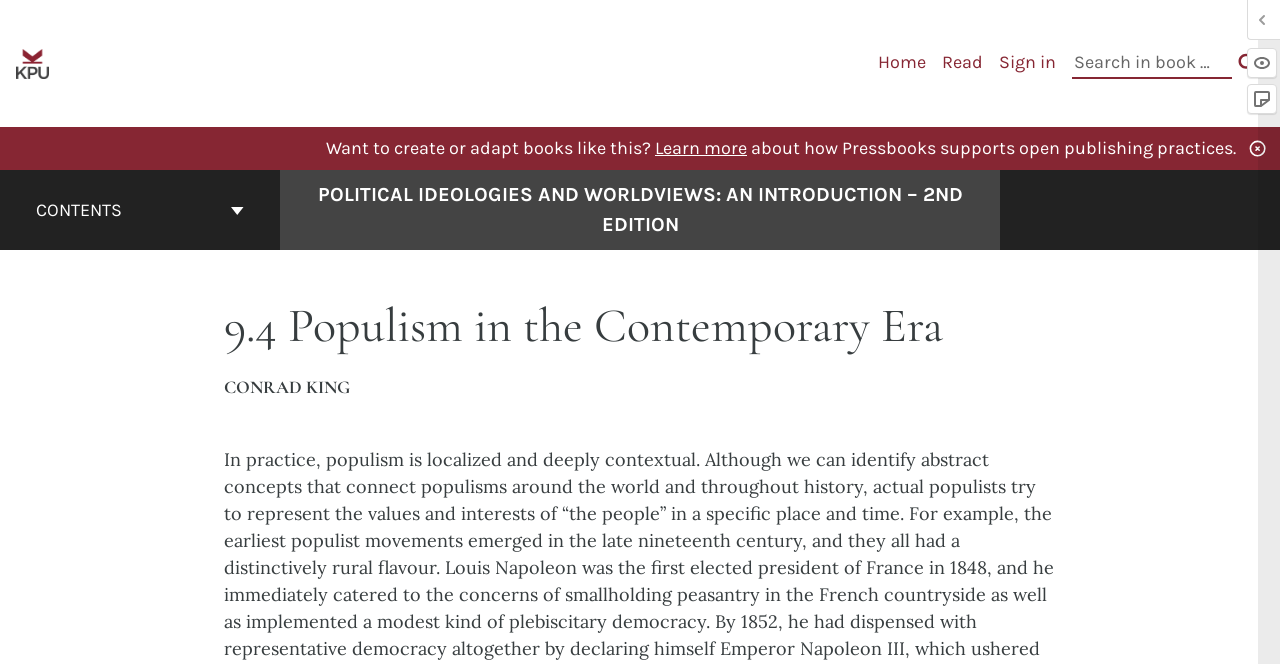Locate the UI element described by aria-label="Show highlights" title="Show highlights" and provide its bounding box coordinates. Use the format (top-left x, top-left y, bottom-right x, bottom-right y) with all values as floating point numbers between 0 and 1.

[0.974, 0.072, 0.998, 0.117]